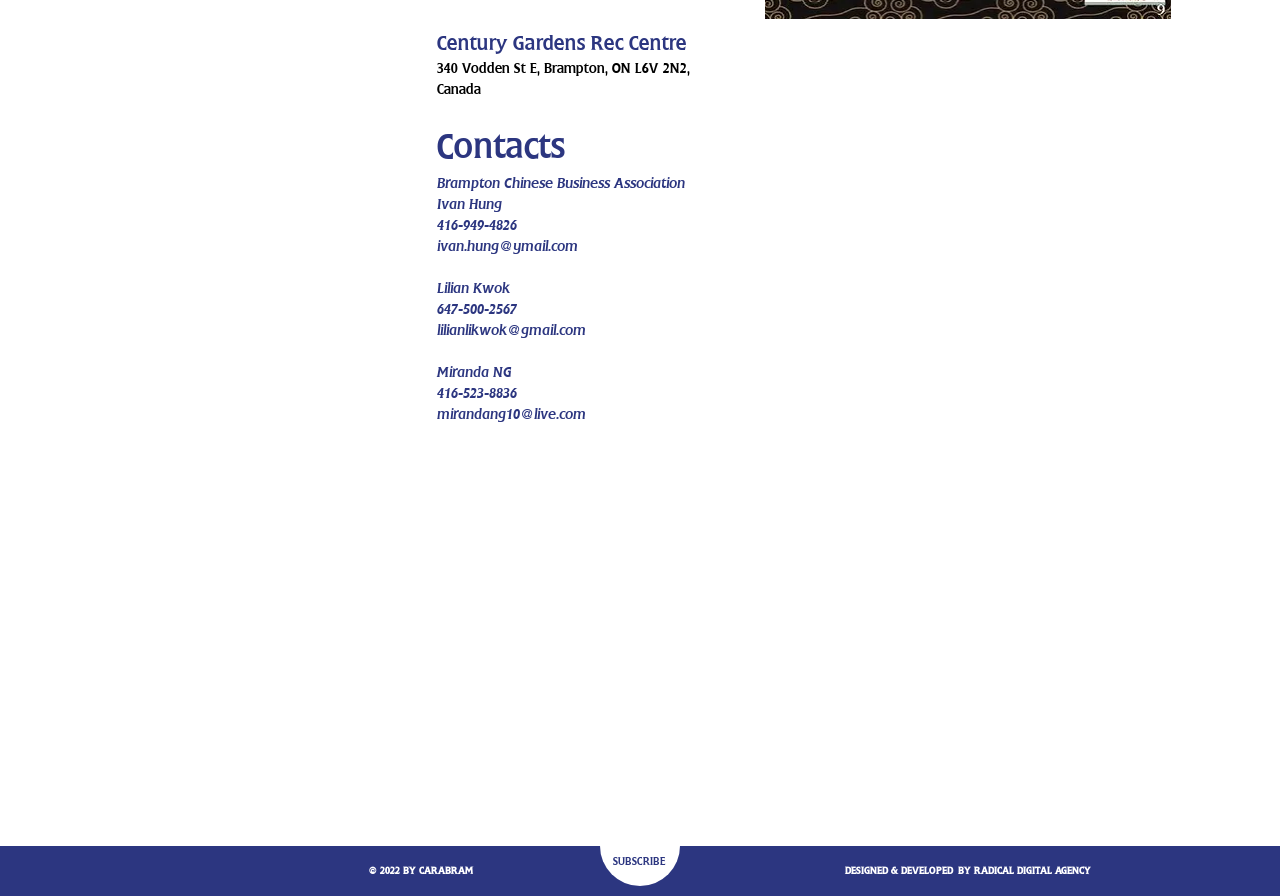Provide the bounding box coordinates for the area that should be clicked to complete the instruction: "Subscribe by clicking the 'SUBSCRIBE' button".

[0.479, 0.953, 0.521, 0.97]